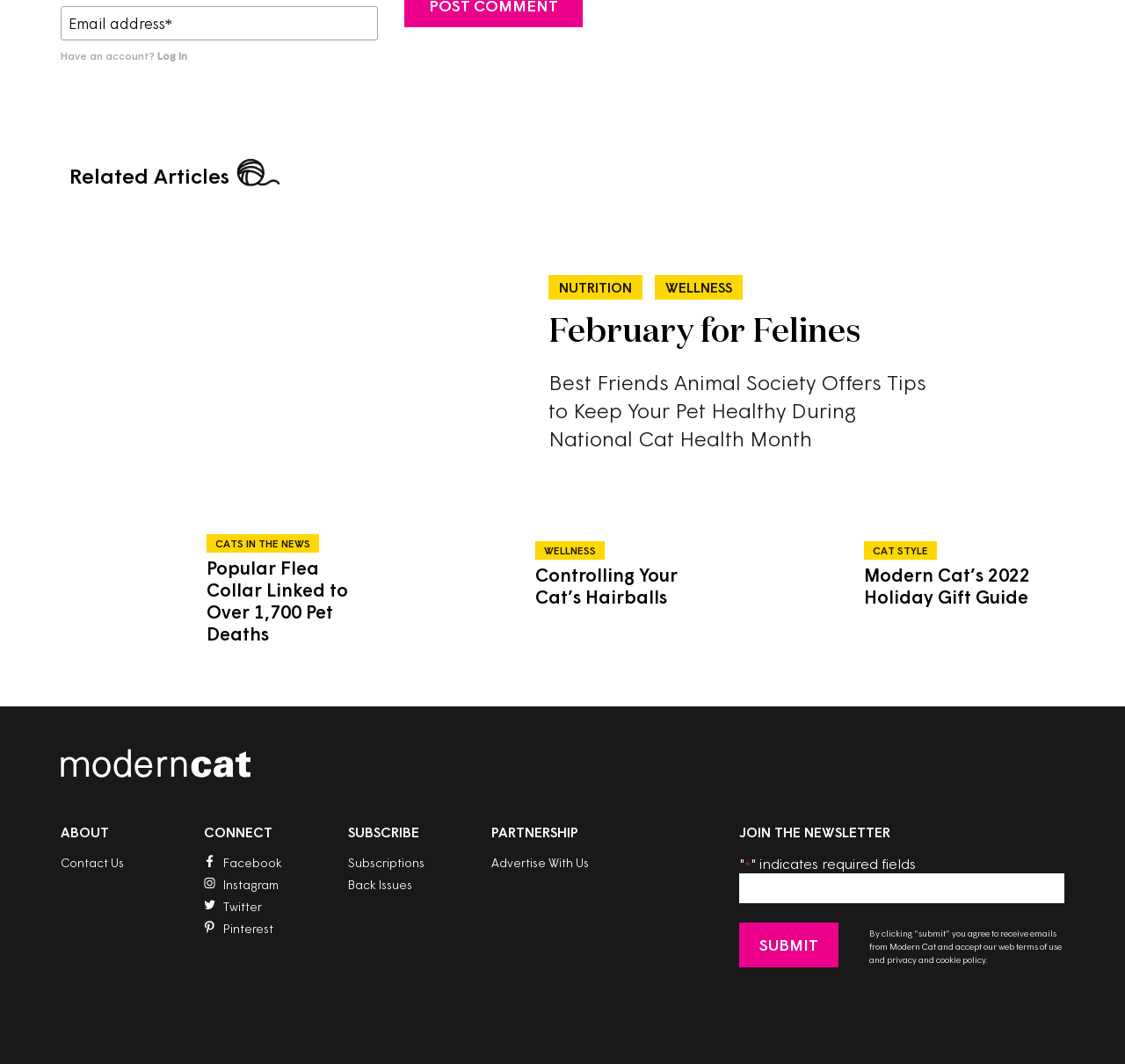How many categories are listed under 'Related Articles'?
Give a one-word or short phrase answer based on the image.

4